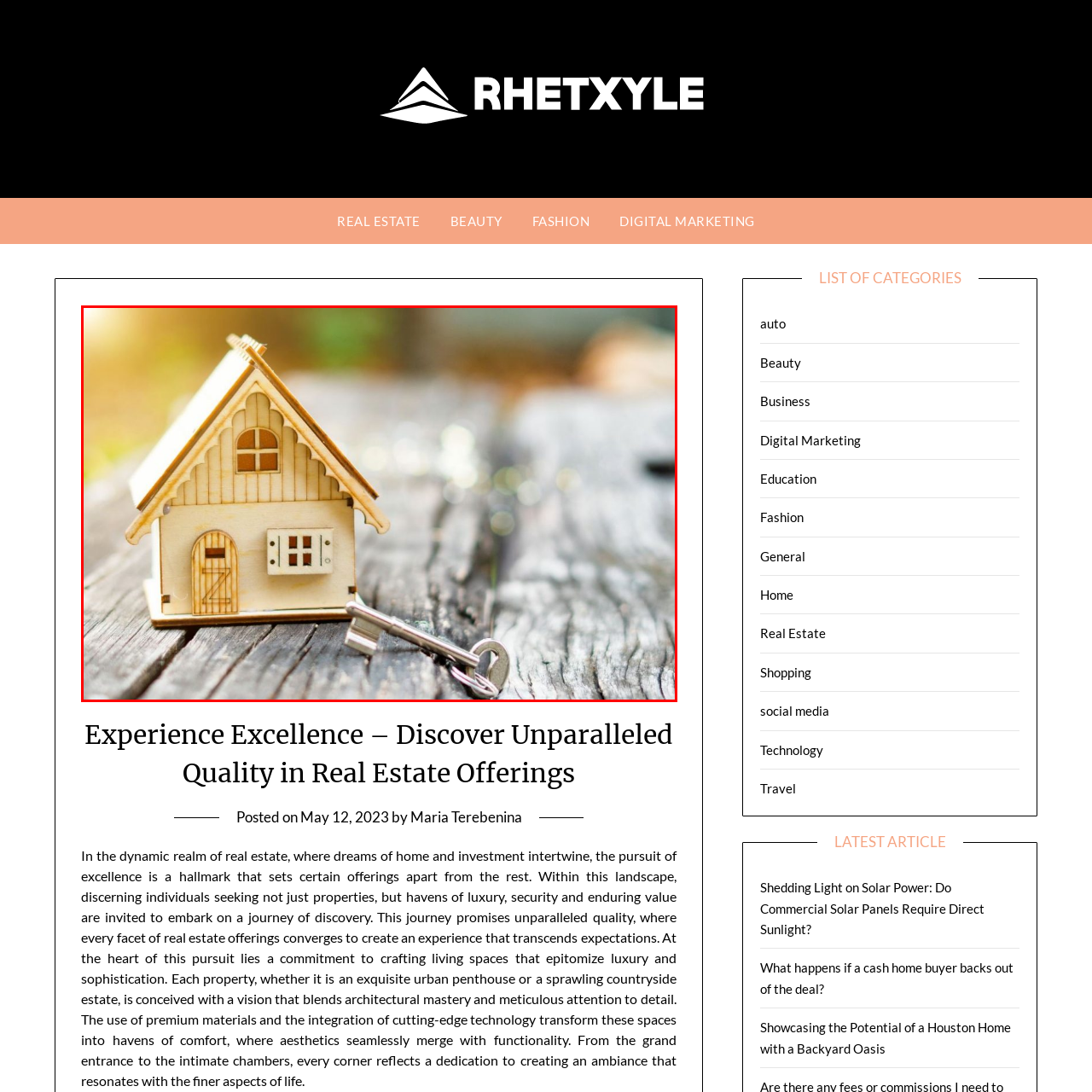Focus on the content inside the red-outlined area of the image and answer the ensuing question in detail, utilizing the information presented: What atmosphere does the soft lighting in the background create?

According to the caption, the soft, natural lighting in the background of the image creates a warm and inviting atmosphere, which is often associated with feelings of comfort and security that come with homeownership.